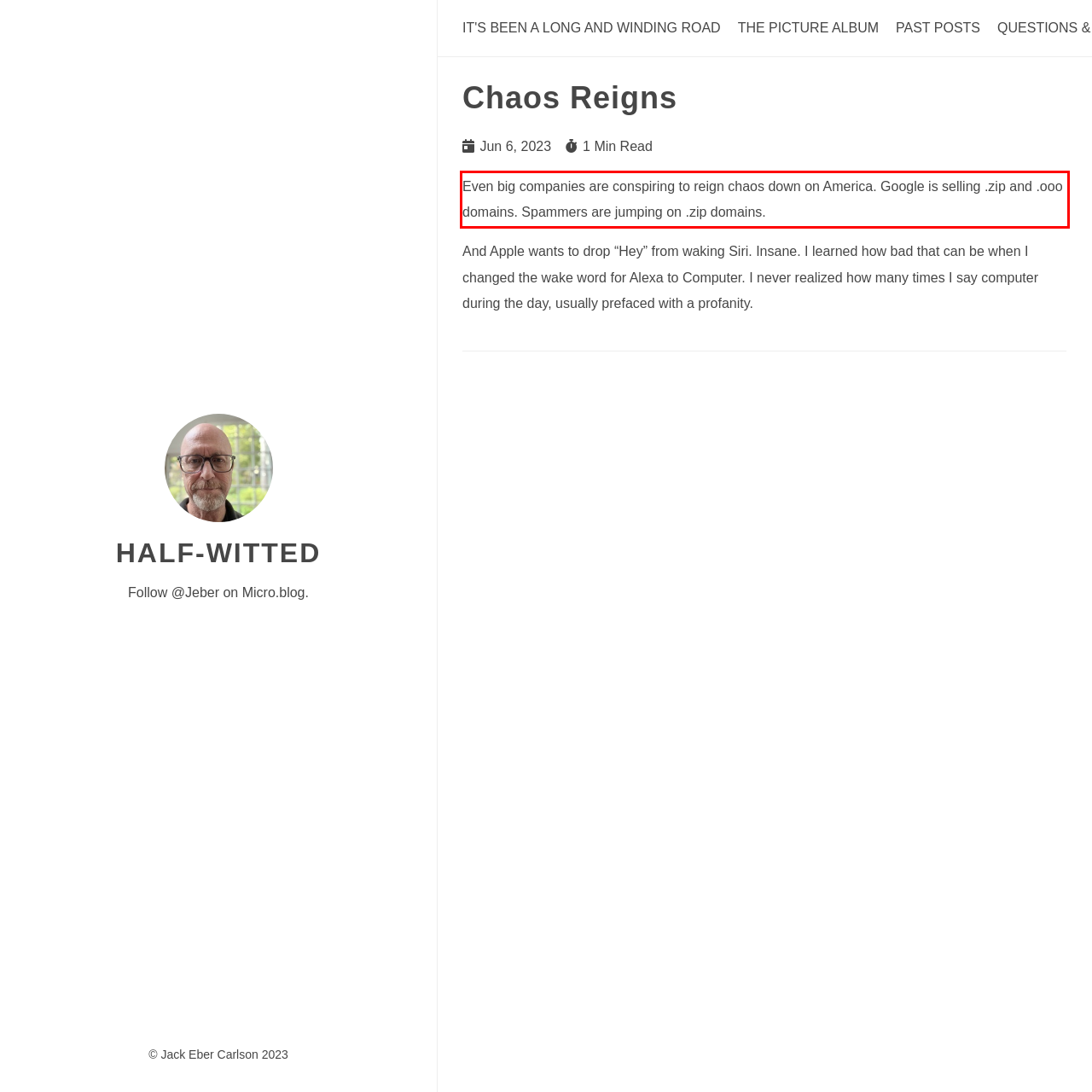Examine the webpage screenshot and use OCR to recognize and output the text within the red bounding box.

Even big companies are conspiring to reign chaos down on America. Google is selling .zip and .ooo domains. Spammers are jumping on .zip domains.